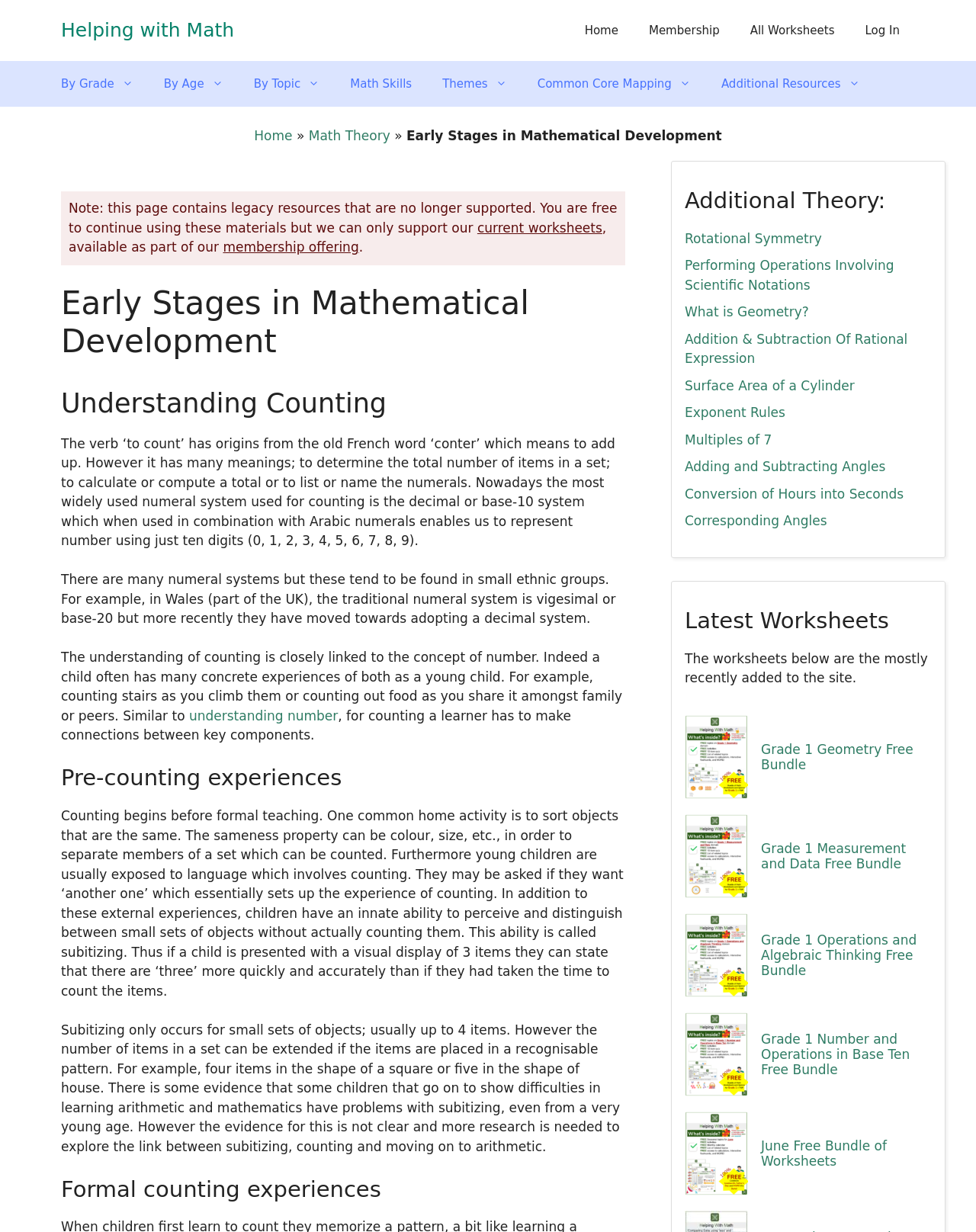What is the traditional numeral system used in Wales?
Using the image, give a concise answer in the form of a single word or short phrase.

Vigesimal